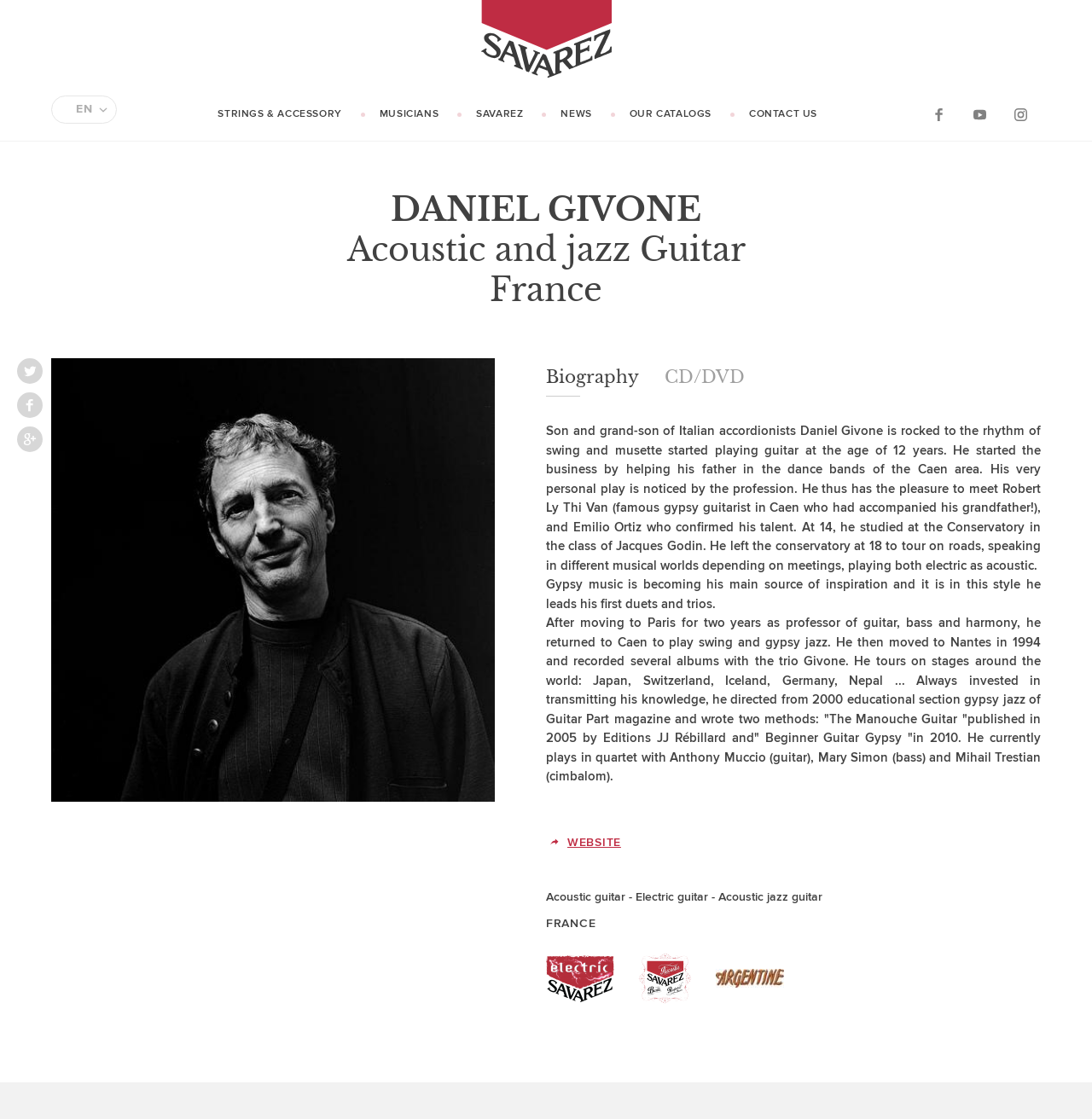Please reply to the following question using a single word or phrase: 
What is the name of the guitarist?

Daniel Givone